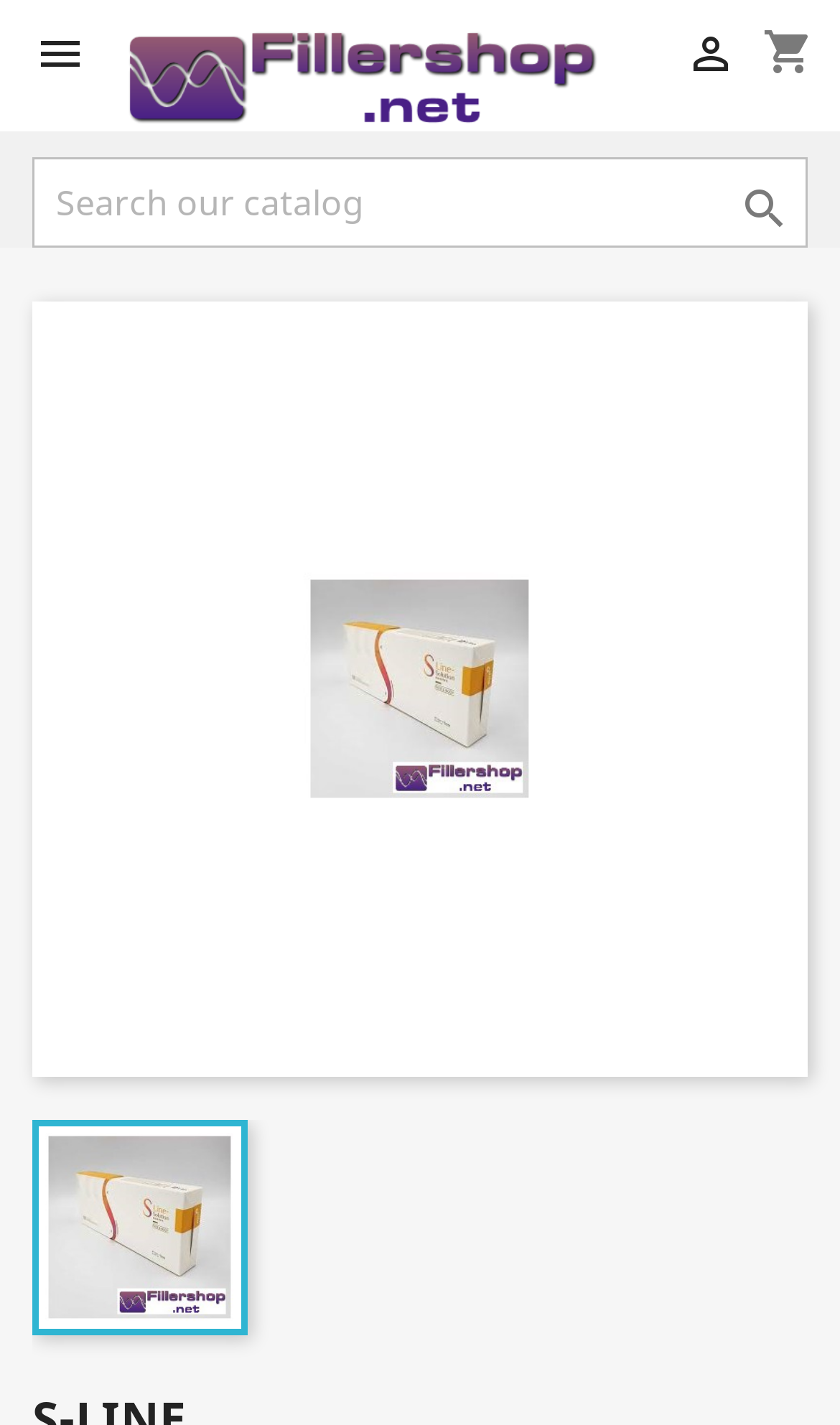Is the shopping cart icon clickable?
Respond to the question with a single word or phrase according to the image.

Yes